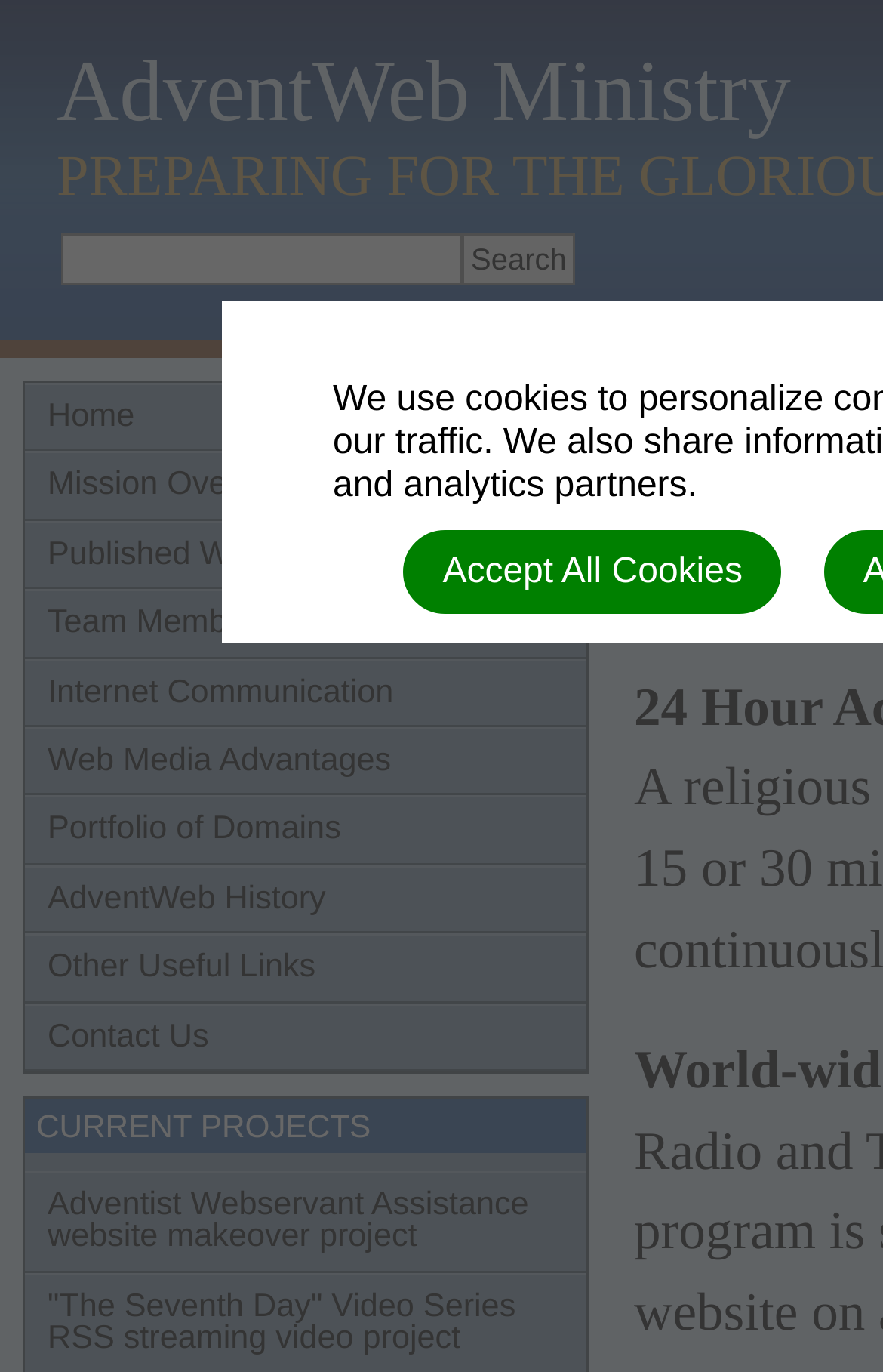Could you indicate the bounding box coordinates of the region to click in order to complete this instruction: "visit Adventist Webservant Assistance website".

[0.028, 0.854, 0.664, 0.928]